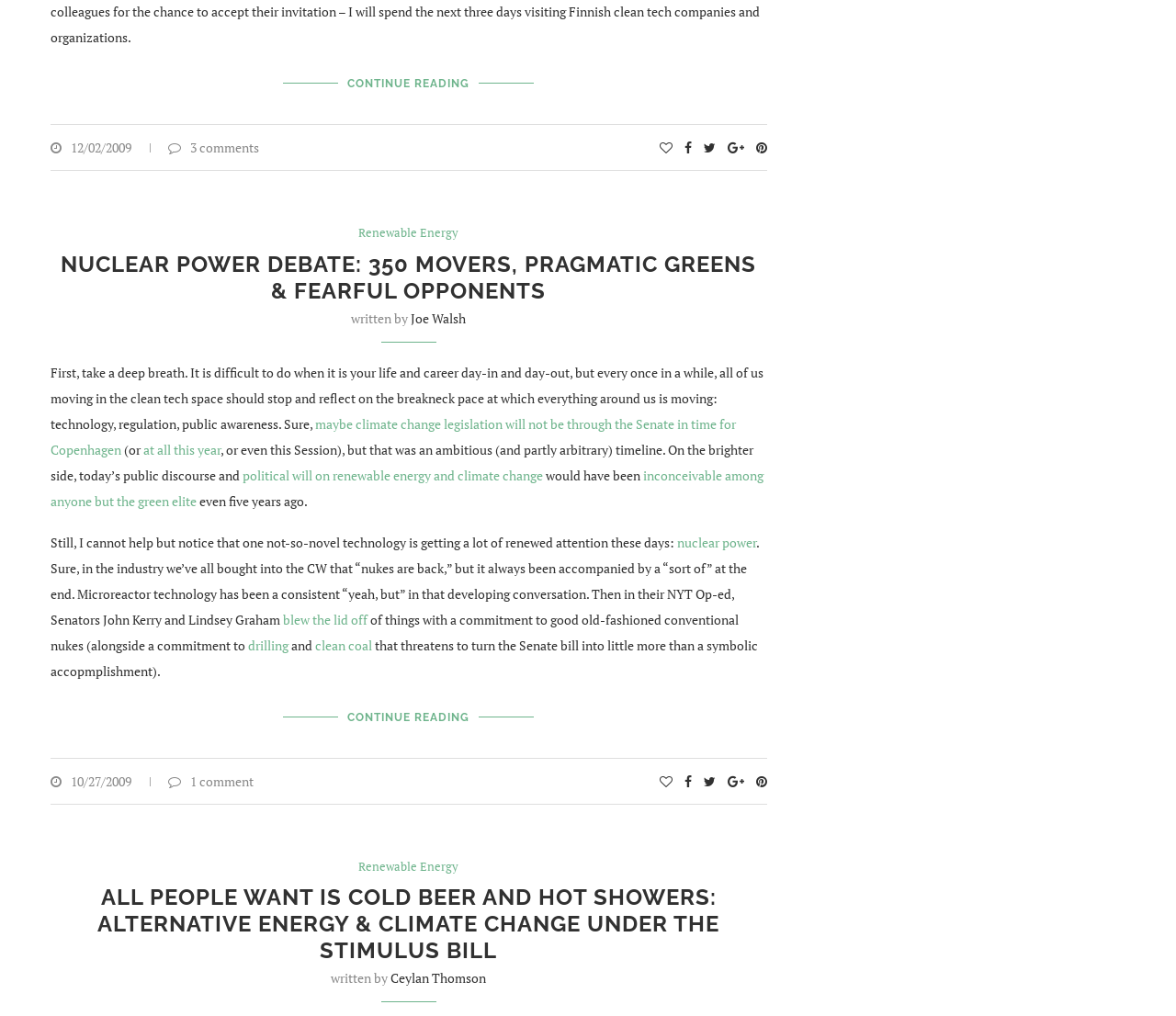Please identify the bounding box coordinates of the element's region that needs to be clicked to fulfill the following instruction: "View comments on the article". The bounding box coordinates should consist of four float numbers between 0 and 1, i.e., [left, top, right, bottom].

[0.143, 0.136, 0.22, 0.154]